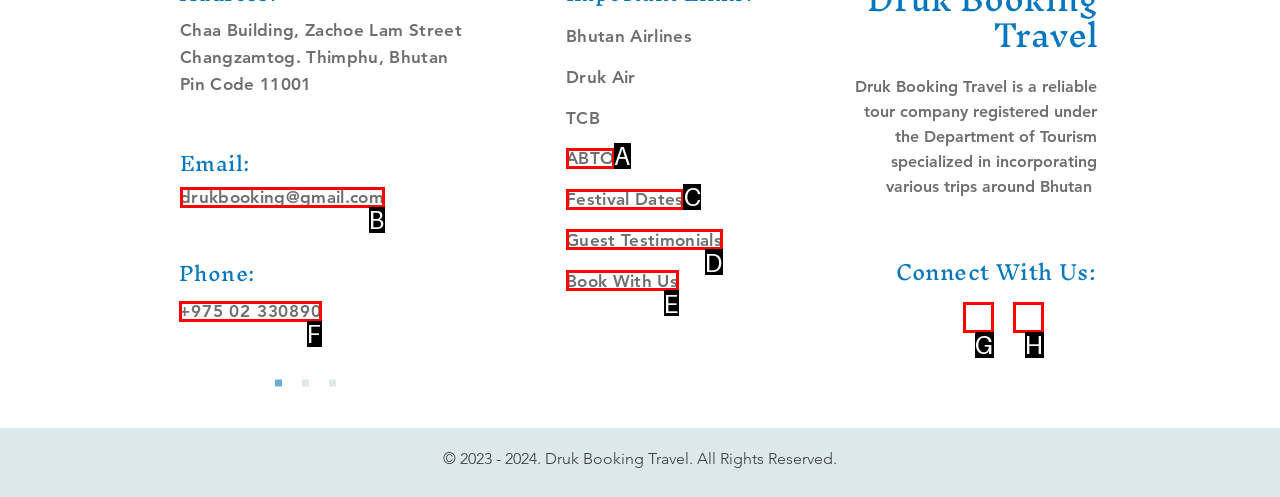Which HTML element should be clicked to complete the task: Visit the Conviction page? Answer with the letter of the corresponding option.

None